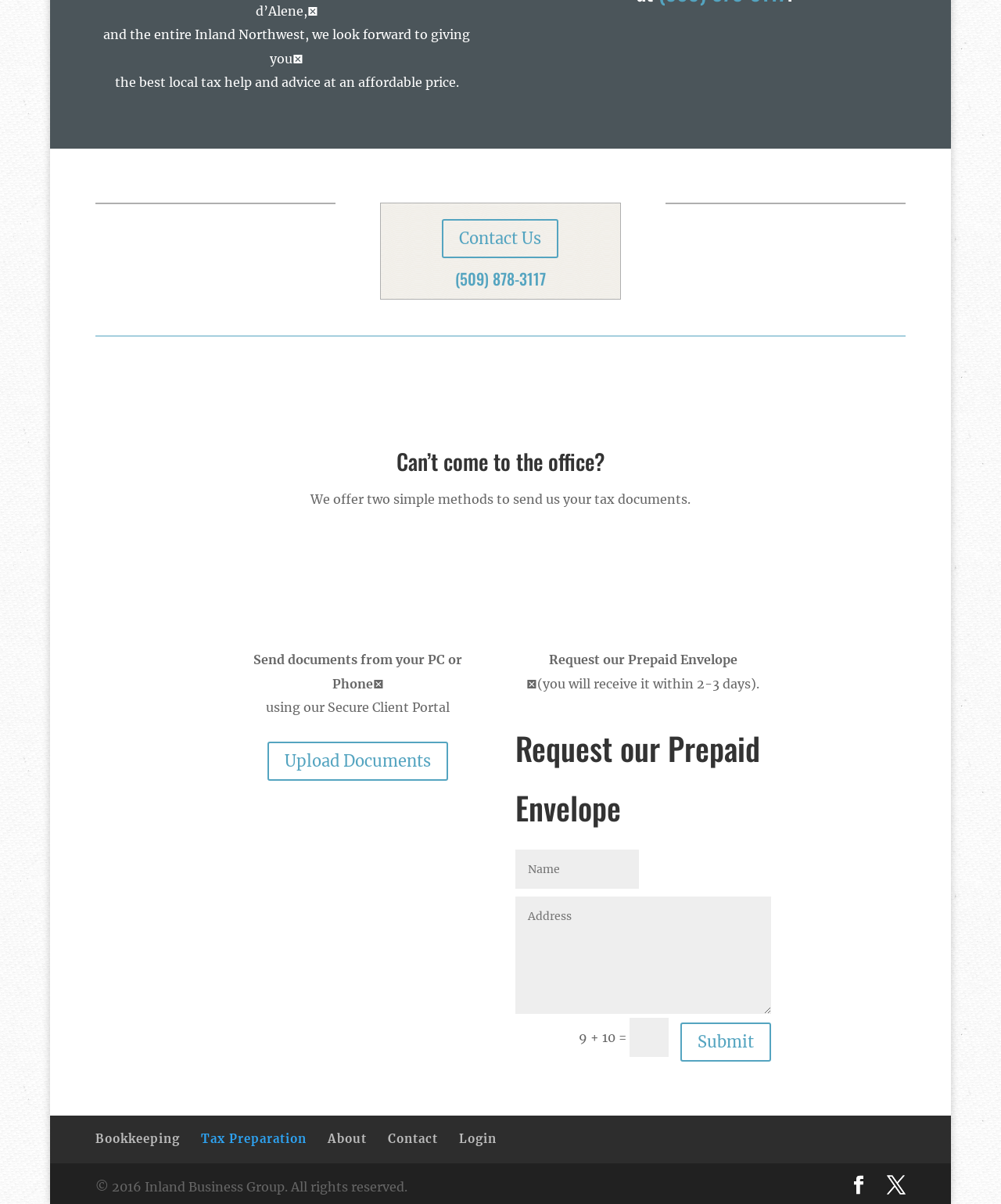What is the copyright year of the webpage?
Please analyze the image and answer the question with as much detail as possible.

The copyright year of the webpage can be found at the bottom of the webpage, which states '© 2016 Inland Business Group. All rights reserved.'